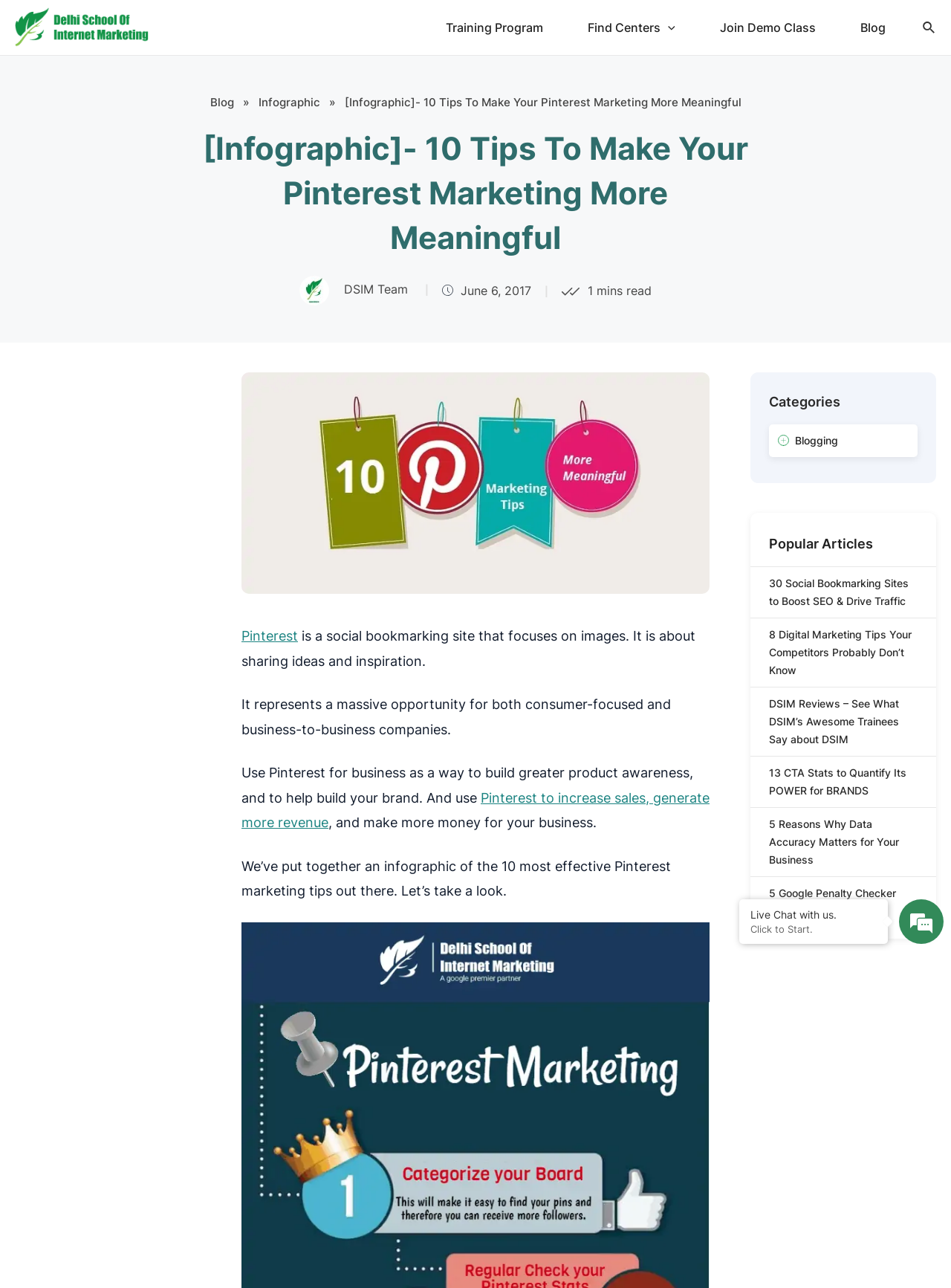Please analyze the image and provide a thorough answer to the question:
What is the topic of the infographic?

The webpage mentions that it has put together an infographic of the 10 most effective Pinterest marketing tips out there, which suggests that the topic of the infographic is Pinterest marketing tips.